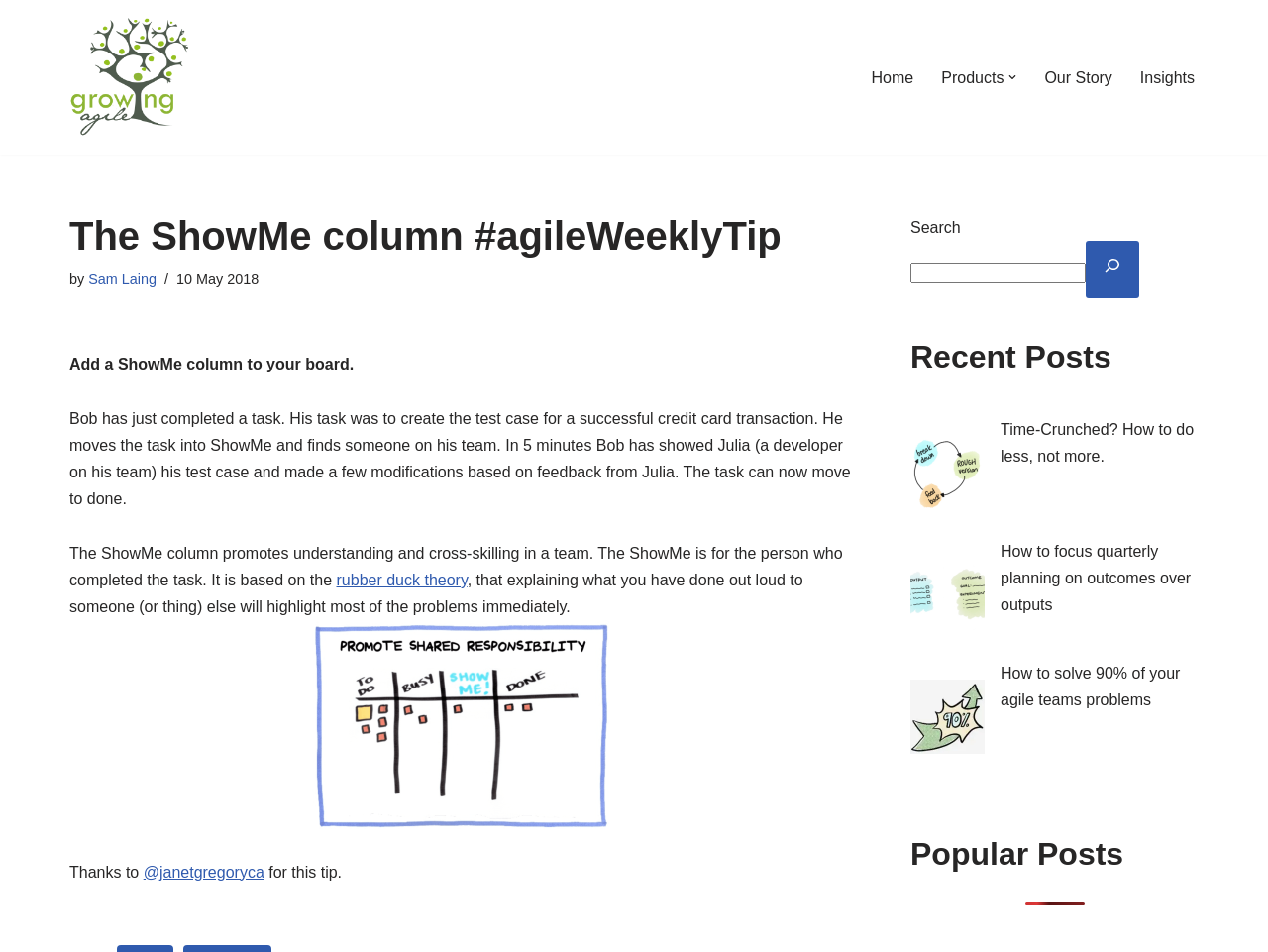Please provide the bounding box coordinates for the element that needs to be clicked to perform the instruction: "Search for something". The coordinates must consist of four float numbers between 0 and 1, formatted as [left, top, right, bottom].

[0.718, 0.276, 0.856, 0.298]